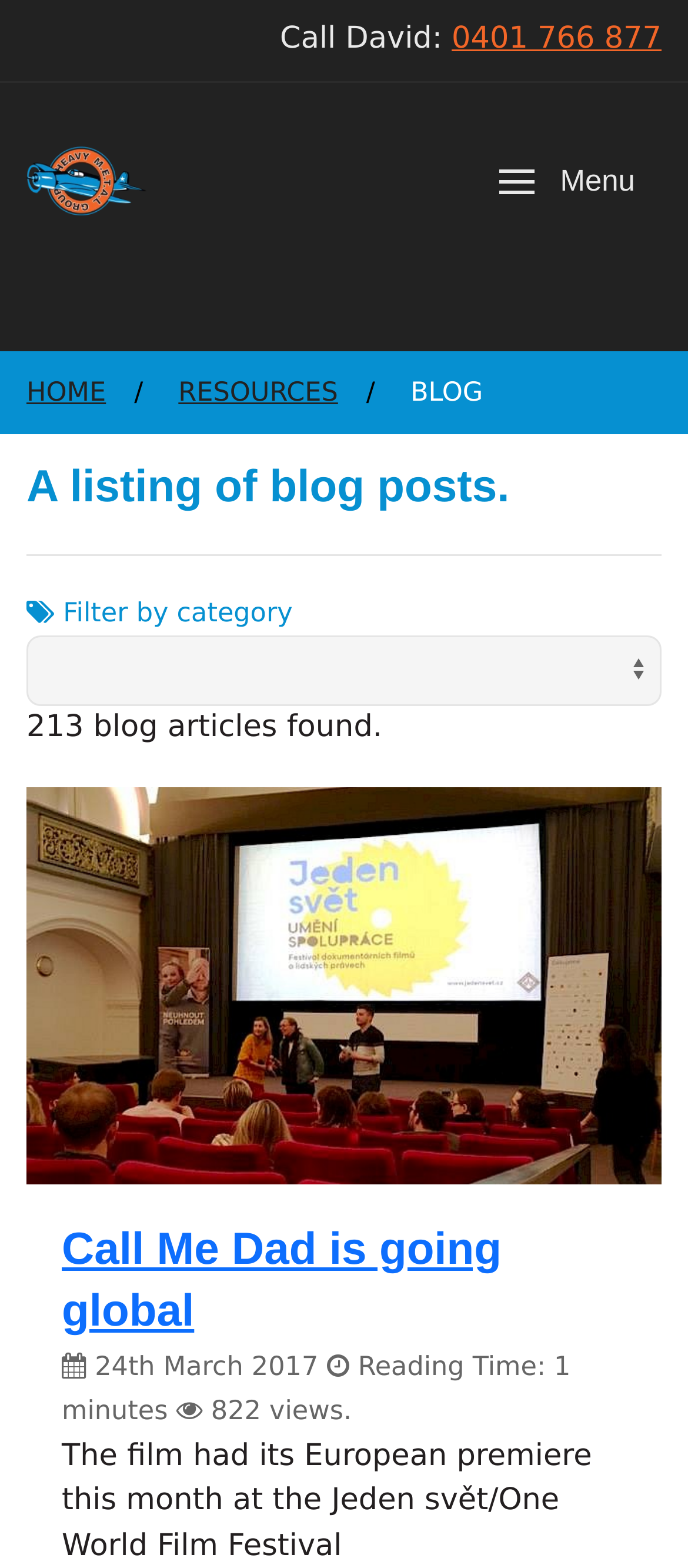Please locate and generate the primary heading on this webpage.

Call Me Dad is going global